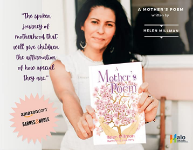What is the tone of the image layout?
Respond with a short answer, either a single word or a phrase, based on the image.

warm and inviting